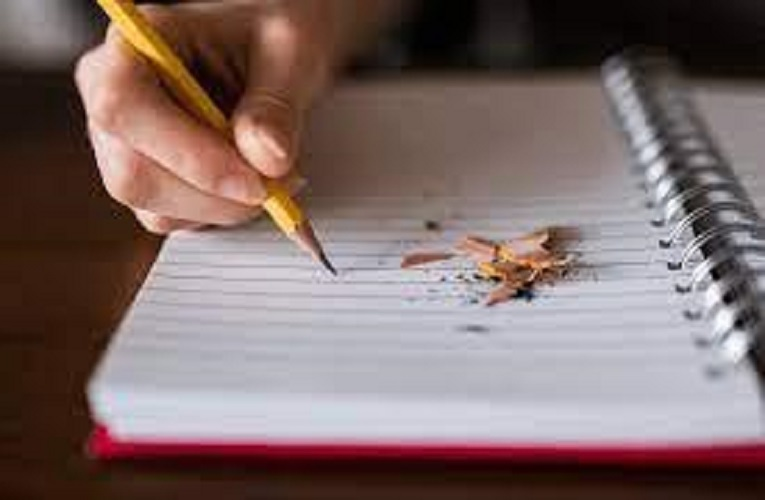Provide a one-word or short-phrase answer to the question:
What is the binding type of the notebook?

Spiral